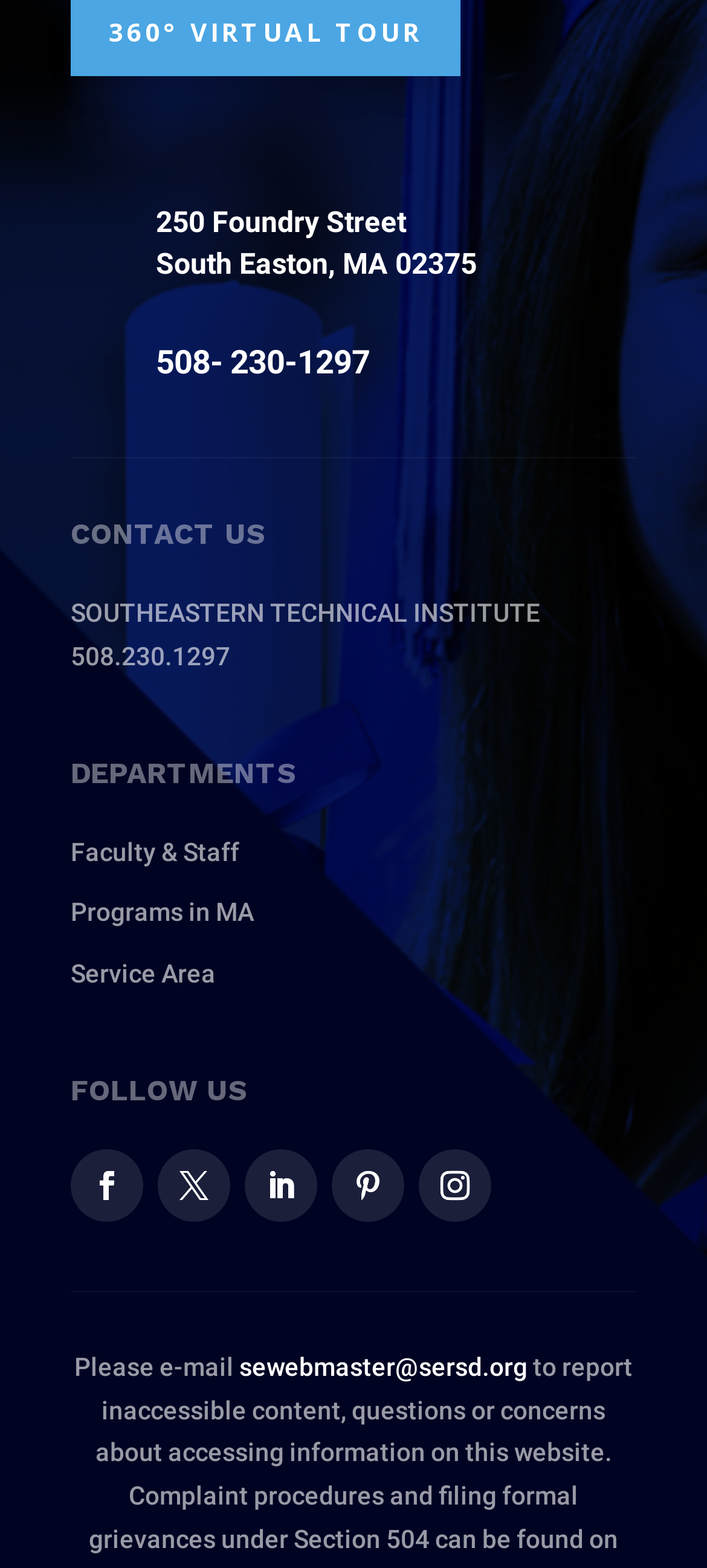Pinpoint the bounding box coordinates of the clickable element to carry out the following instruction: "email the webmaster."

[0.338, 0.862, 0.746, 0.881]